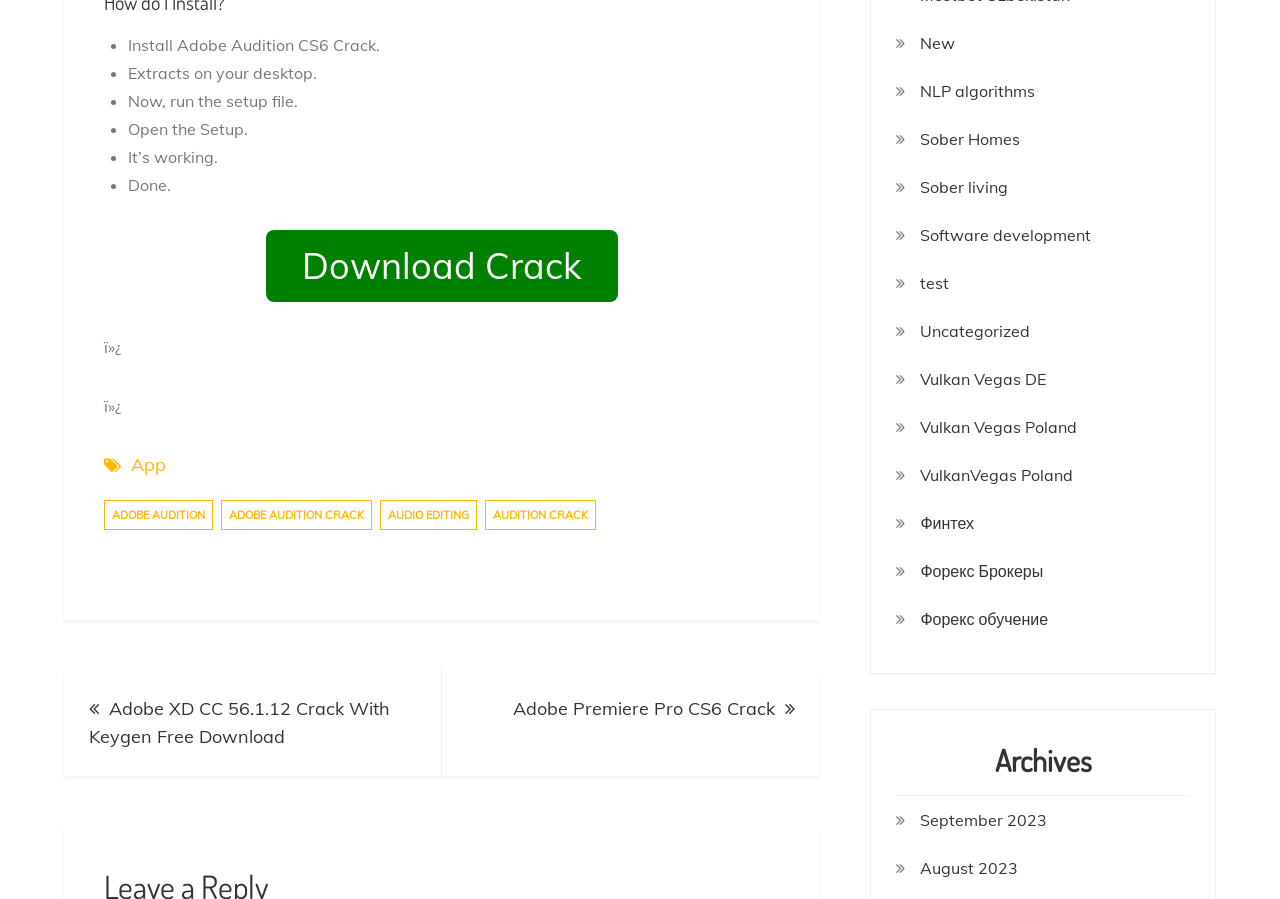Please find the bounding box coordinates for the clickable element needed to perform this instruction: "Navigate to previous posts".

[0.05, 0.745, 0.641, 0.863]